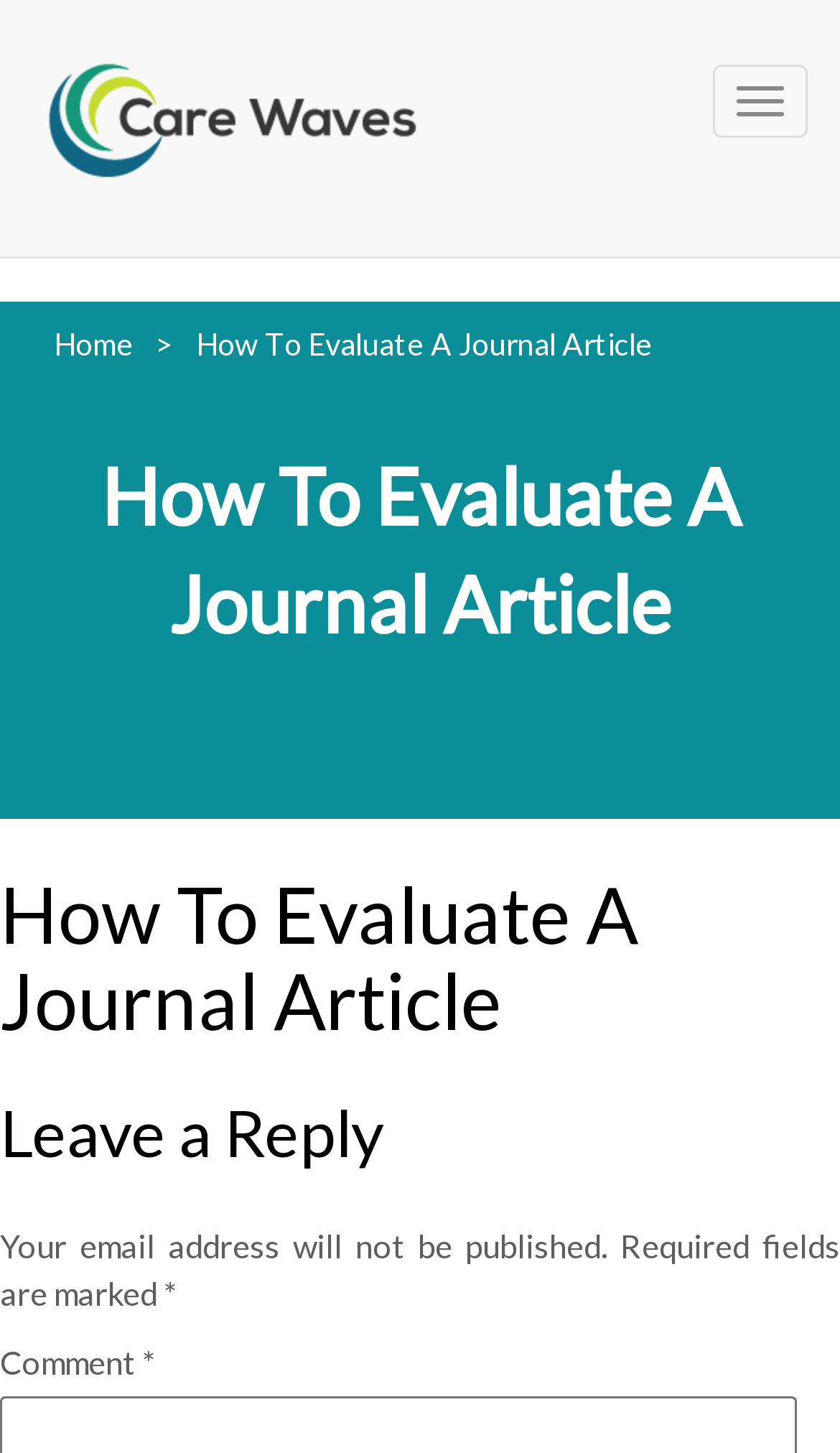Provide a thorough description of the webpage you see.

The webpage is about evaluating a journal article, as indicated by the title "How To Evaluate A Journal Article" which appears at the top of the page. 

At the top right corner, there is a button. On the top left, there is a link with an image next to it. Below this link, there are two more links, one labeled "Home" and another with a greater-than symbol. 

The main title "How To Evaluate A Journal Article" is repeated below these links, taking up most of the width of the page. 

Further down, there is another instance of the same title, which seems to be a heading. 

Below this, there is another heading titled "Leave a Reply". 

At the bottom of the page, there are several lines of text. The first line informs users that their email address will not be published. The second line indicates that required fields are marked, with an asterisk symbol next to it. The last line is a label that says "Comment".